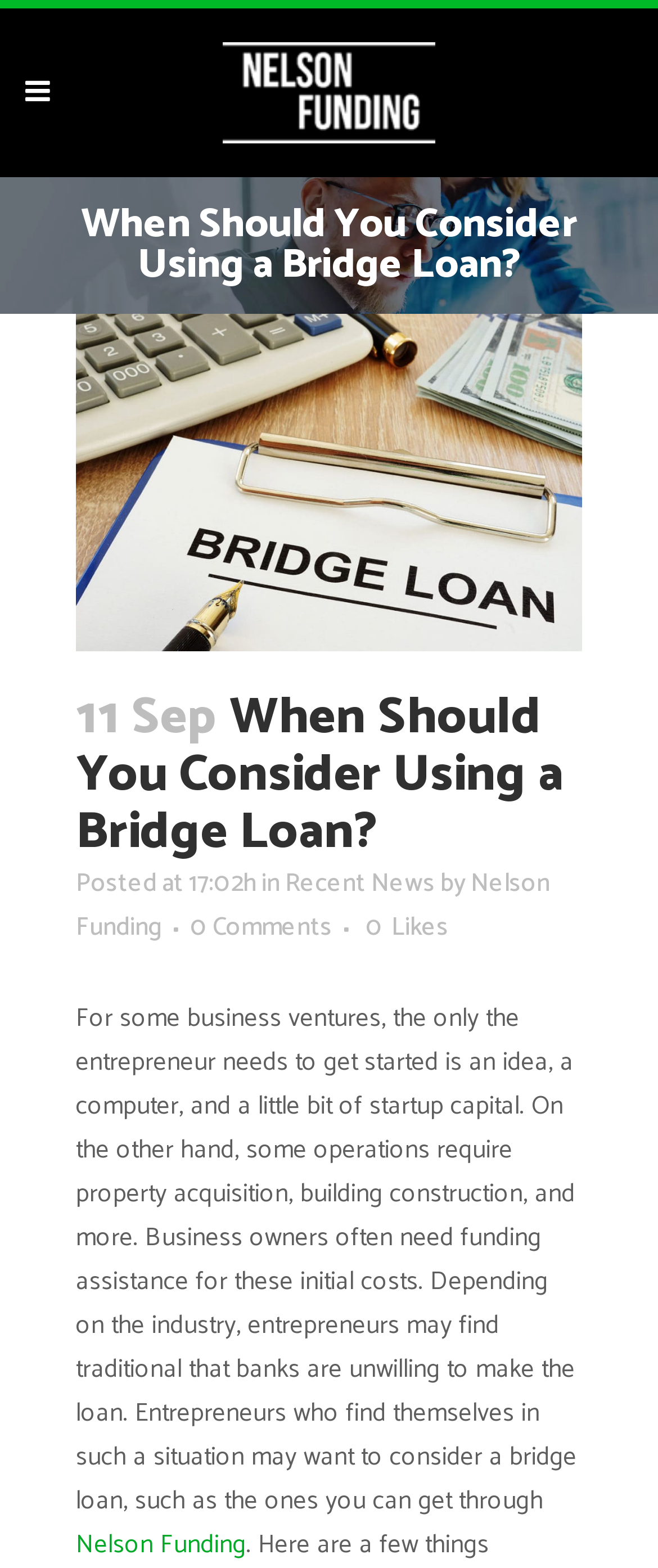Identify and extract the heading text of the webpage.

When Should You Consider Using a Bridge Loan?